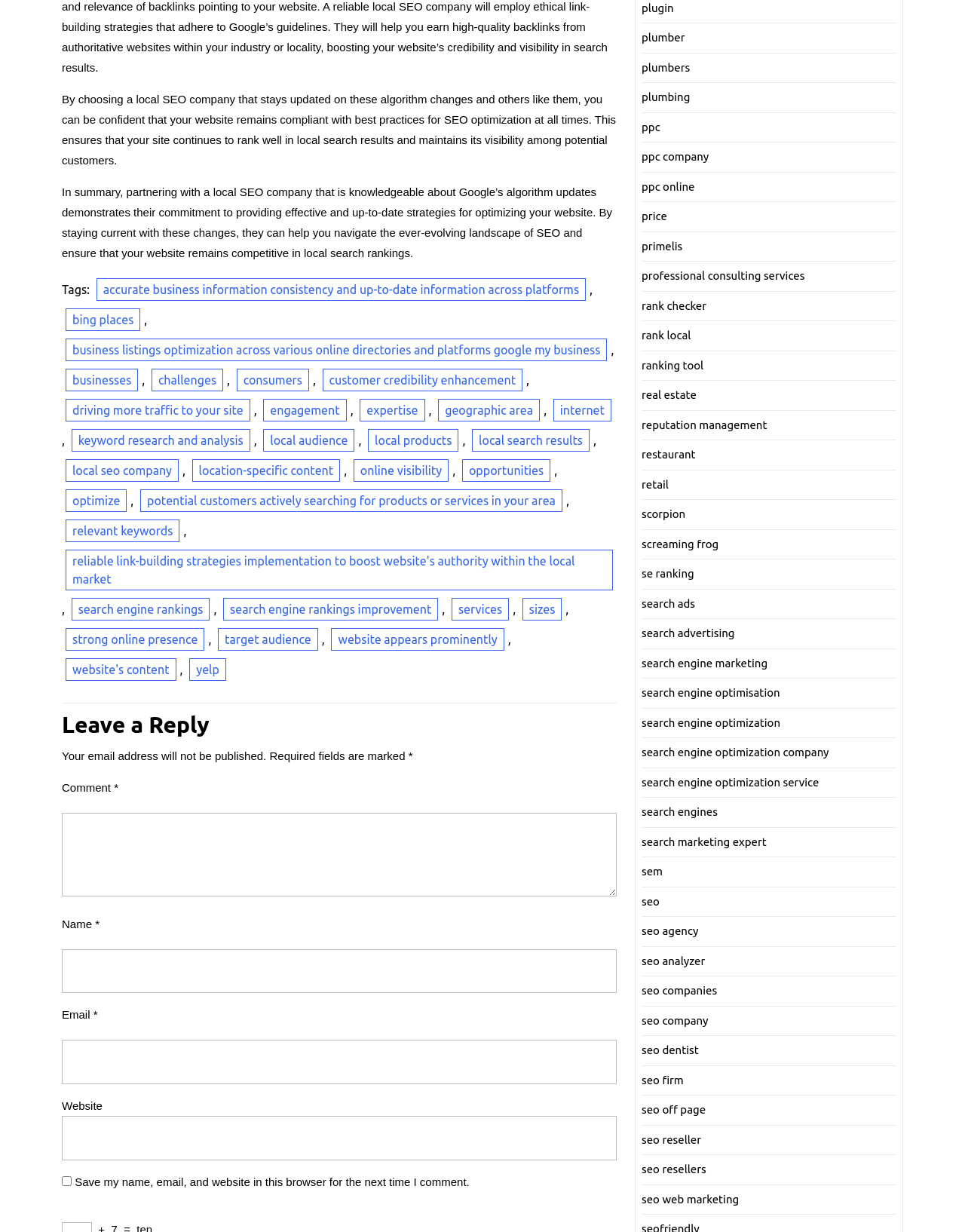What is the purpose of partnering with a local SEO company?
Please provide a single word or phrase as your answer based on the screenshot.

To optimize website for local search